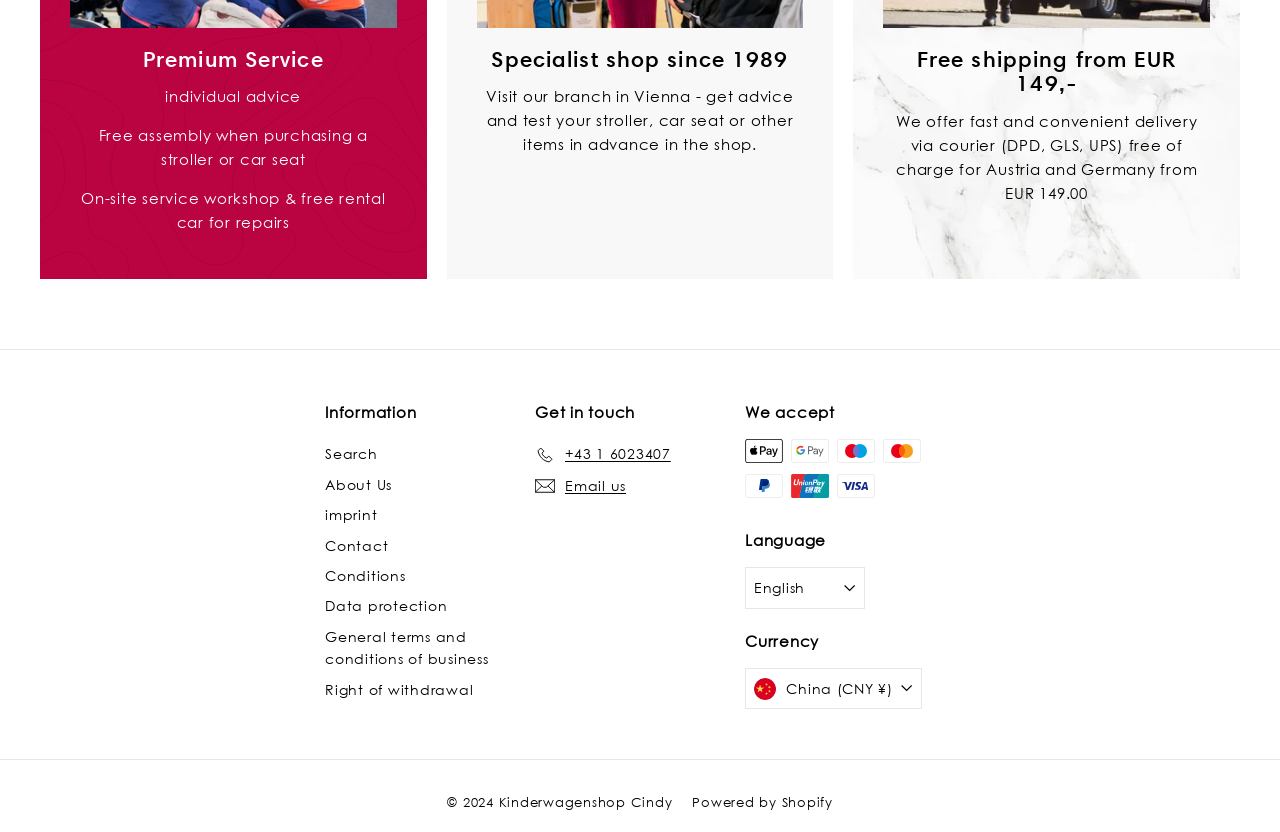What is the copyright year mentioned on the website?
Please provide a comprehensive answer based on the details in the screenshot.

The StaticText element with the text '© 2024 Kinderwagenshop Cindy' indicates that the copyright year mentioned on the website is 2024.